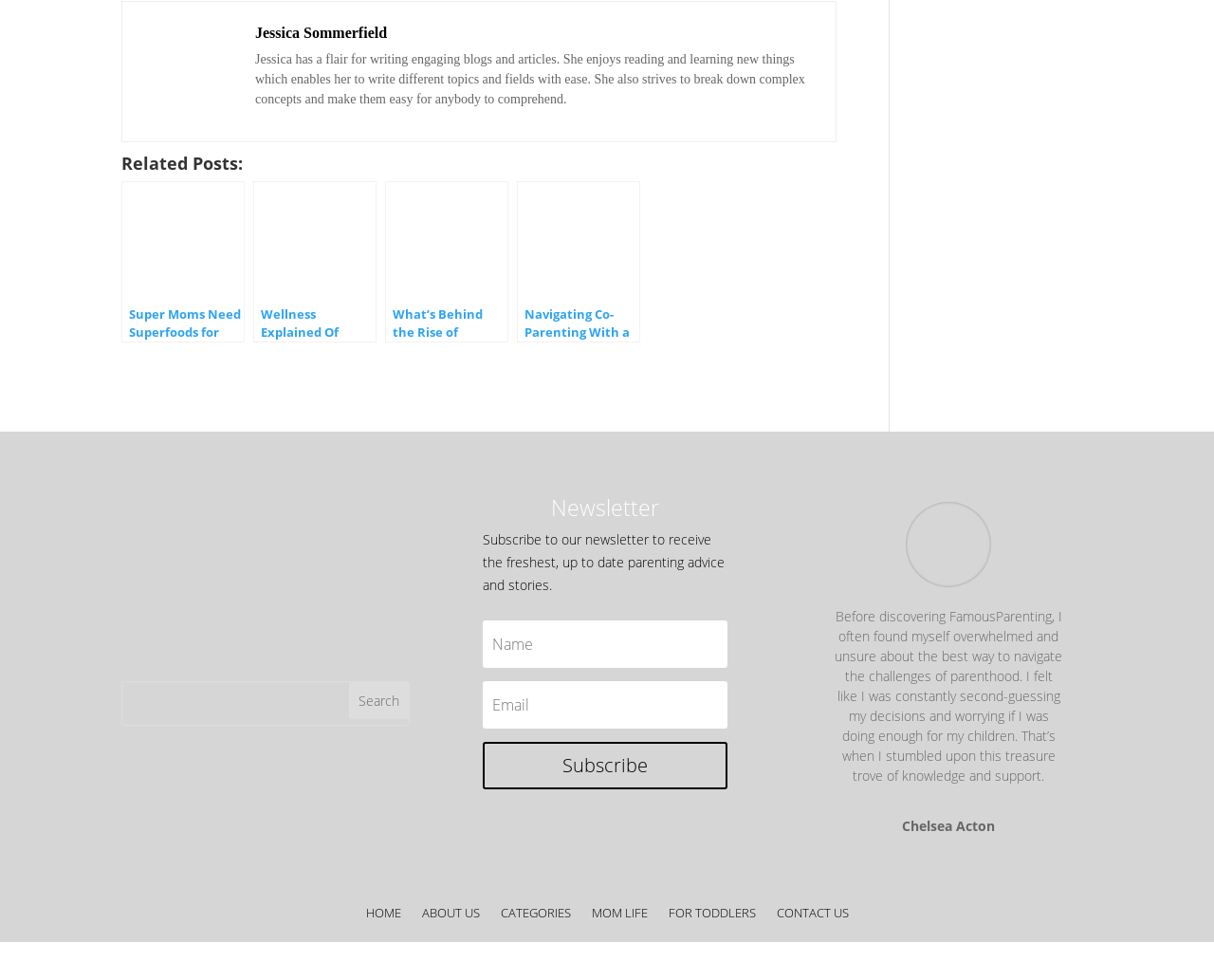Determine the bounding box coordinates of the clickable region to execute the instruction: "Subscribe to the newsletter". The coordinates should be four float numbers between 0 and 1, denoted as [left, top, right, bottom].

[0.398, 0.757, 0.599, 0.805]